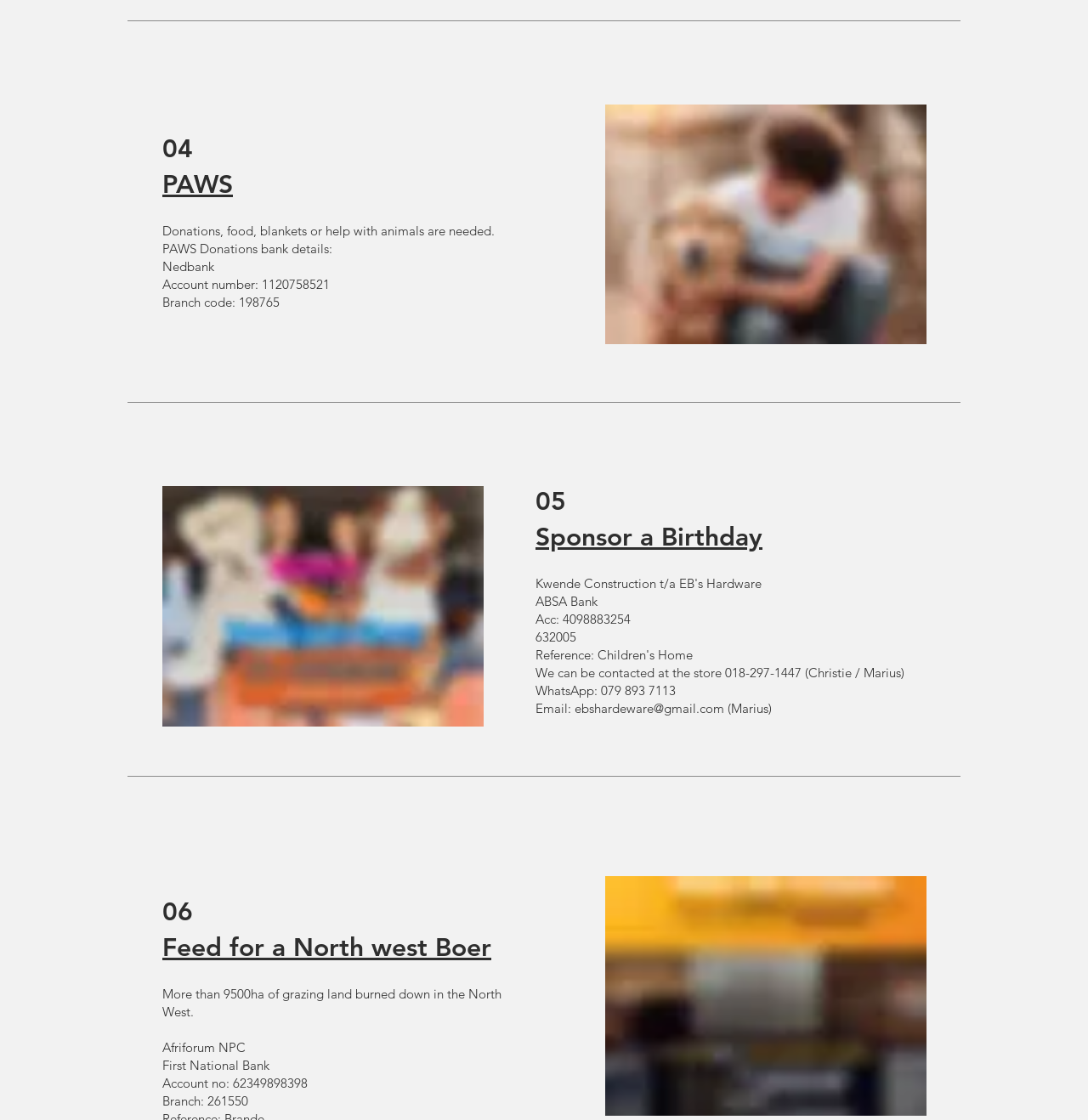Respond to the question below with a single word or phrase:
What is the branch code for Nedbank donations?

198765